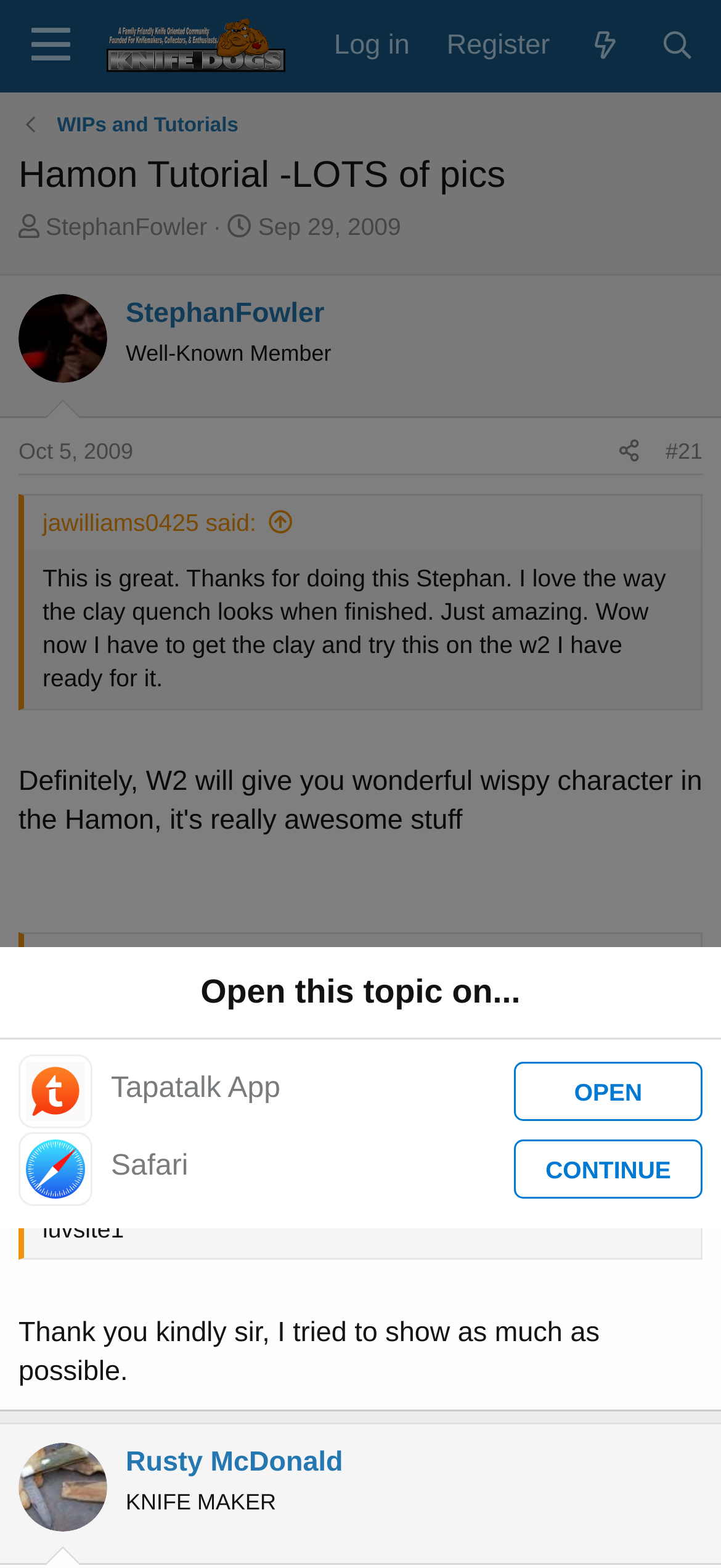Respond to the question below with a single word or phrase: What is the topic of the thread?

Hamon Tutorial